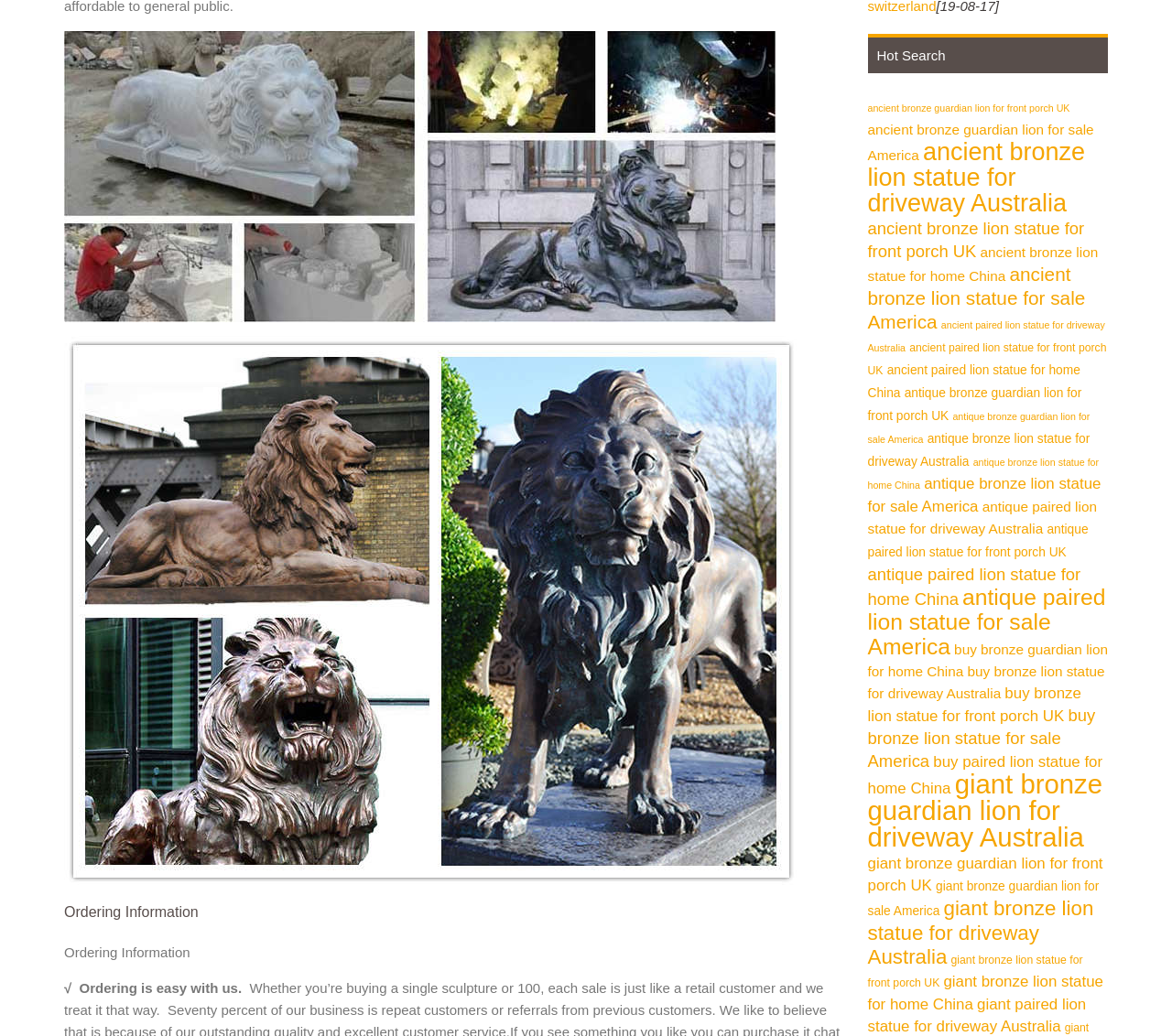Please analyze the image and give a detailed answer to the question:
What is the purpose of the '√' symbol?

The '√' symbol is located next to the heading 'Ordering Information' and the text 'Ordering is easy with us.'. This suggests that the symbol is used to indicate that ordering is easy or convenient, perhaps highlighting a key benefit of the website.